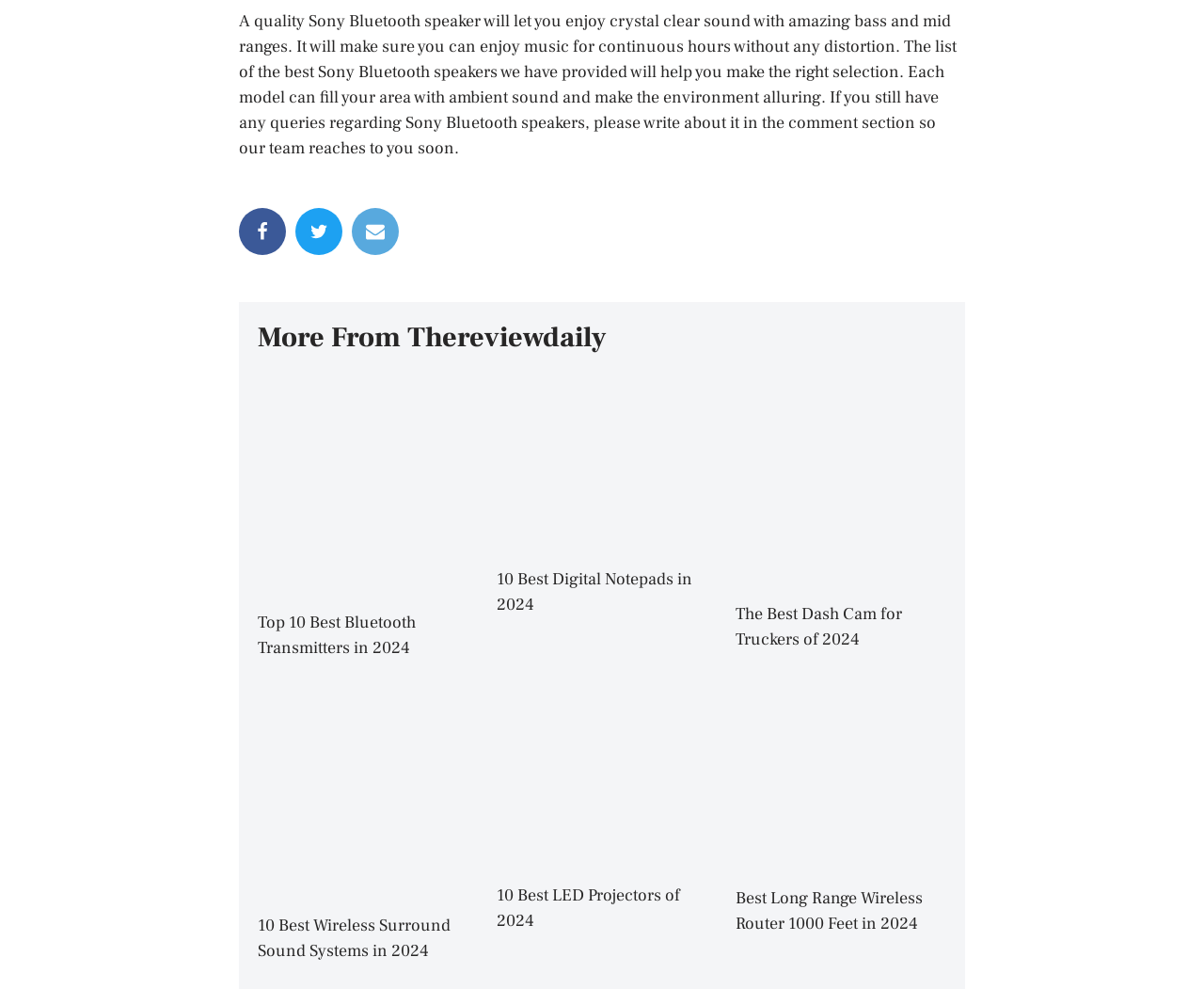What is the topic of the main text?
Refer to the screenshot and answer in one word or phrase.

Sony Bluetooth speakers